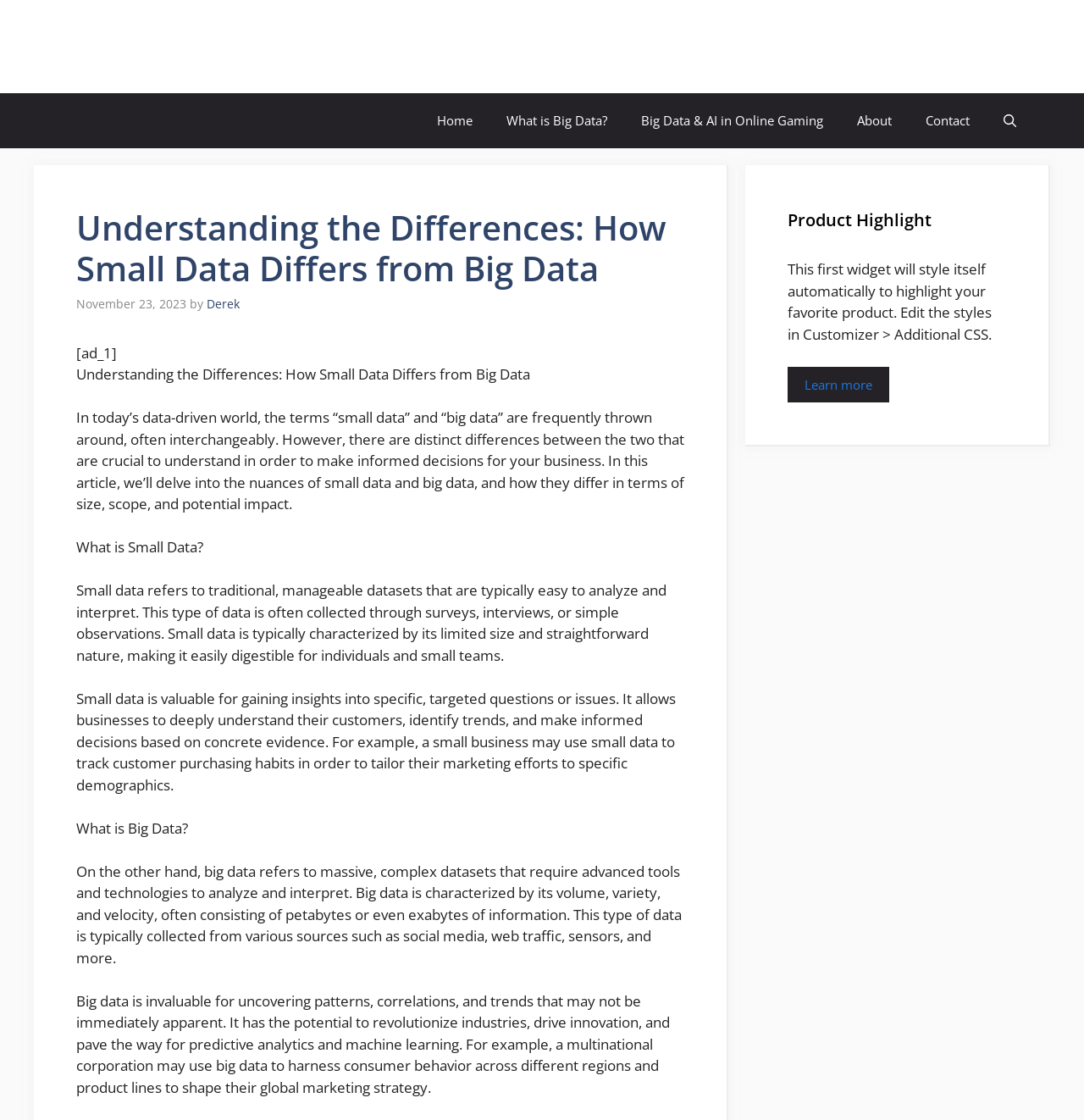Locate the bounding box coordinates of the clickable part needed for the task: "Read the 'The Missing F Word' article".

None